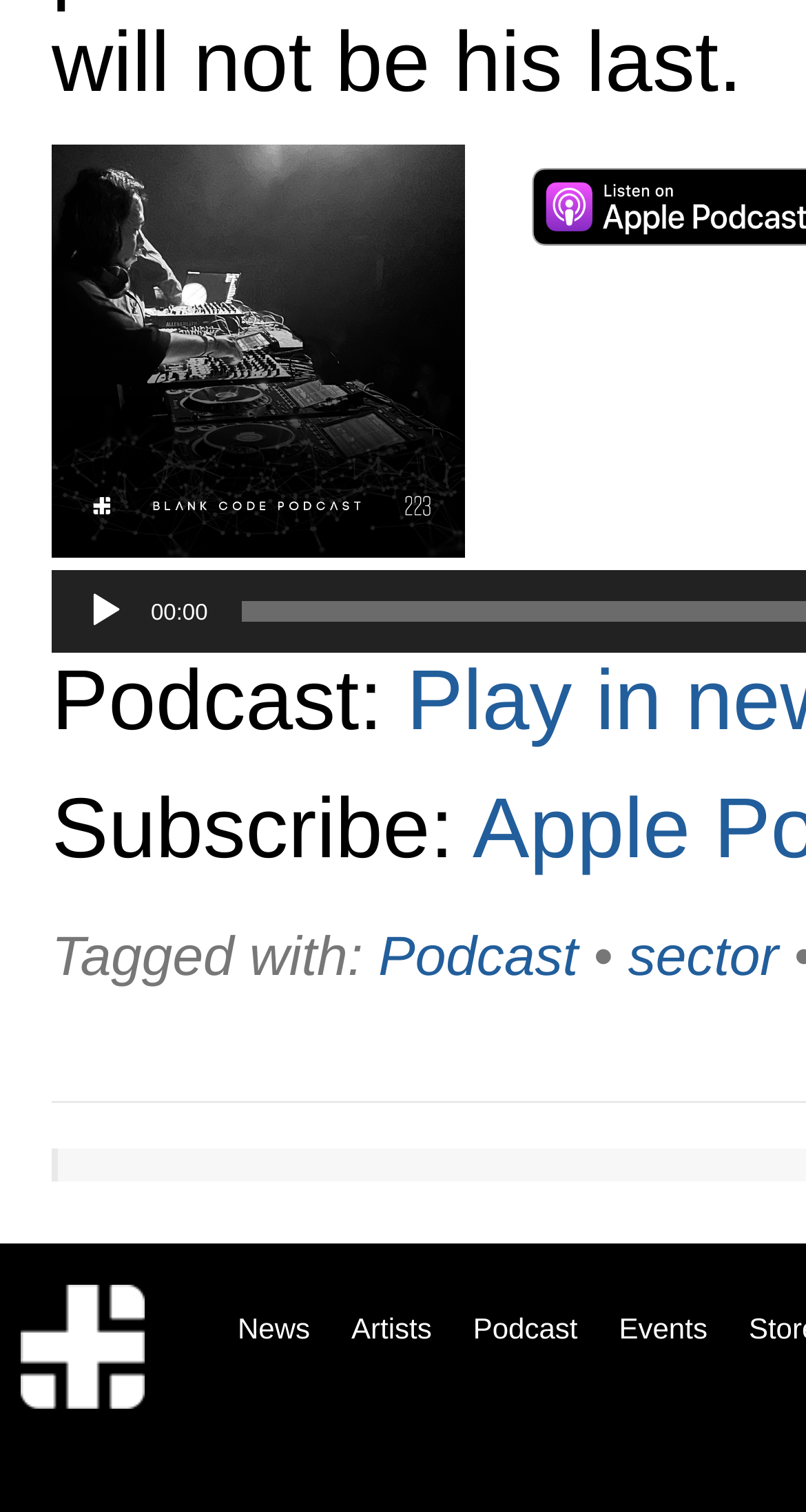What are the main navigation links at the bottom?
From the image, respond using a single word or phrase.

News, Artists, Podcast, Events